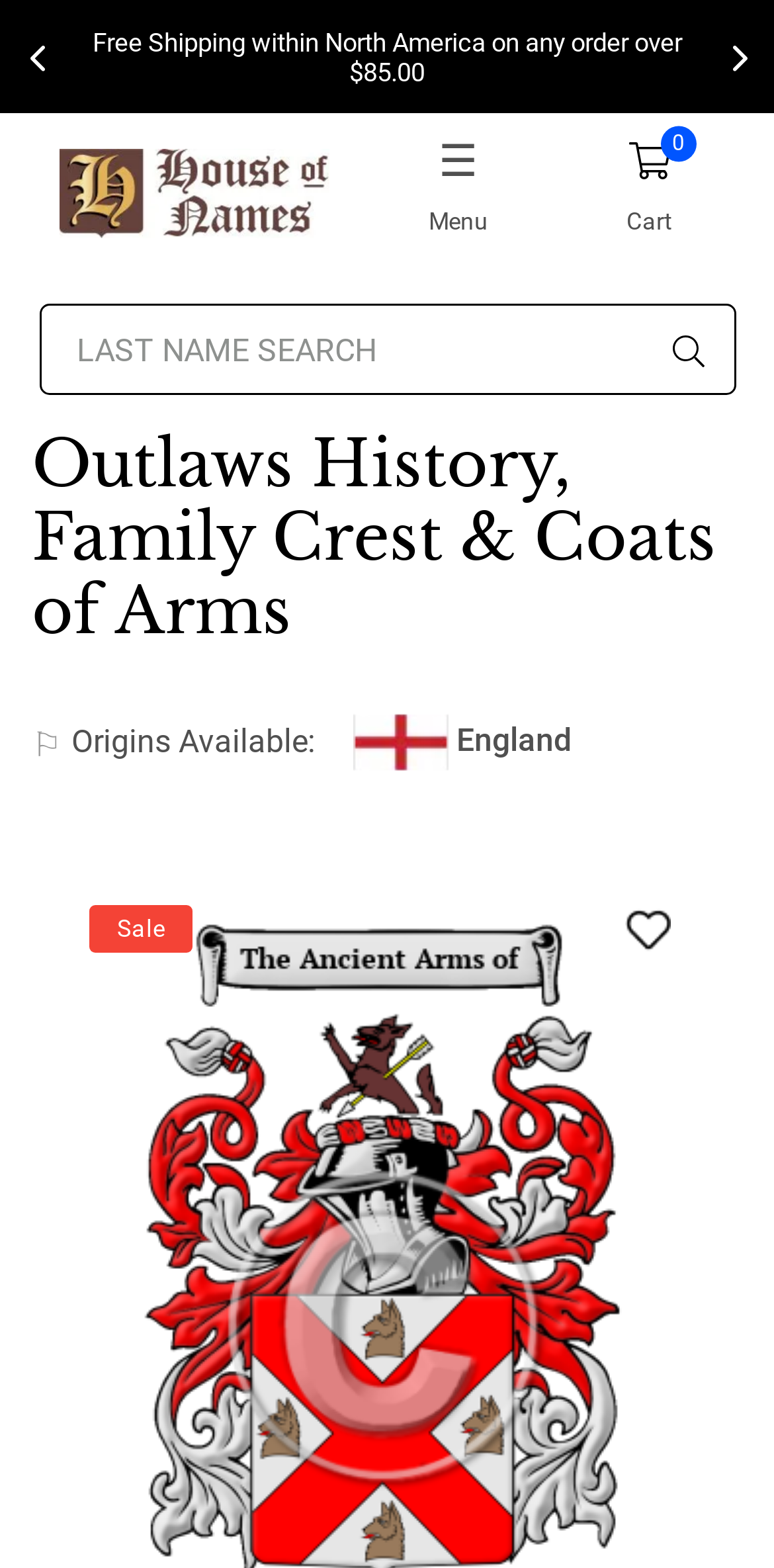Give the bounding box coordinates for the element described as: "0 Cart".

[0.715, 0.072, 0.962, 0.175]